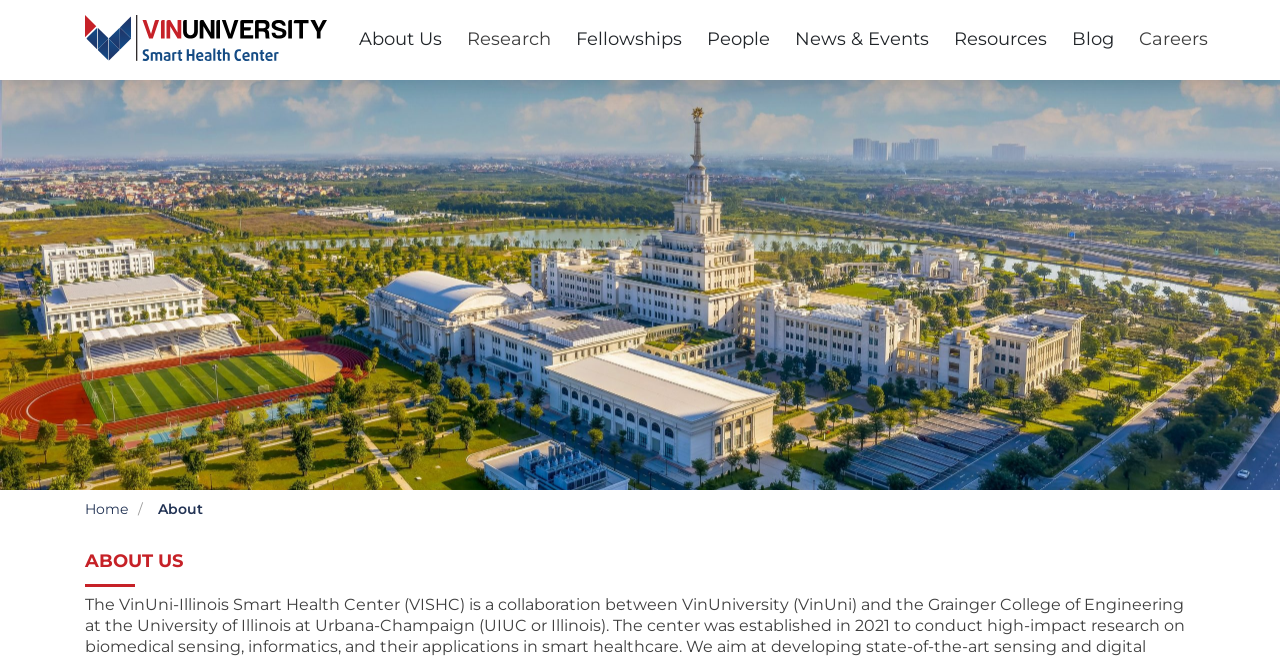Create a detailed summary of all the visual and textual information on the webpage.

The webpage is about Smarthealthcenter, an organization that aims to provide accessible health monitoring, screening, and diagnostics globally using state-of-the-art digital technologies.

At the top left of the page, there is a logo of Smarthealthcenter, which is also a link to the homepage. Below the logo, there is a navigation menu with seven links: About Us, Research, Fellowships, People, News & Events, Resources, and Blog, arranged horizontally from left to right. 

On the same horizontal line as the navigation menu, but on the far left, there is a link to the Home page. Next to the Home link, there is a static text "About". 

Further down the page, there is a prominent heading "ABOUT US" that spans almost the entire width of the page.